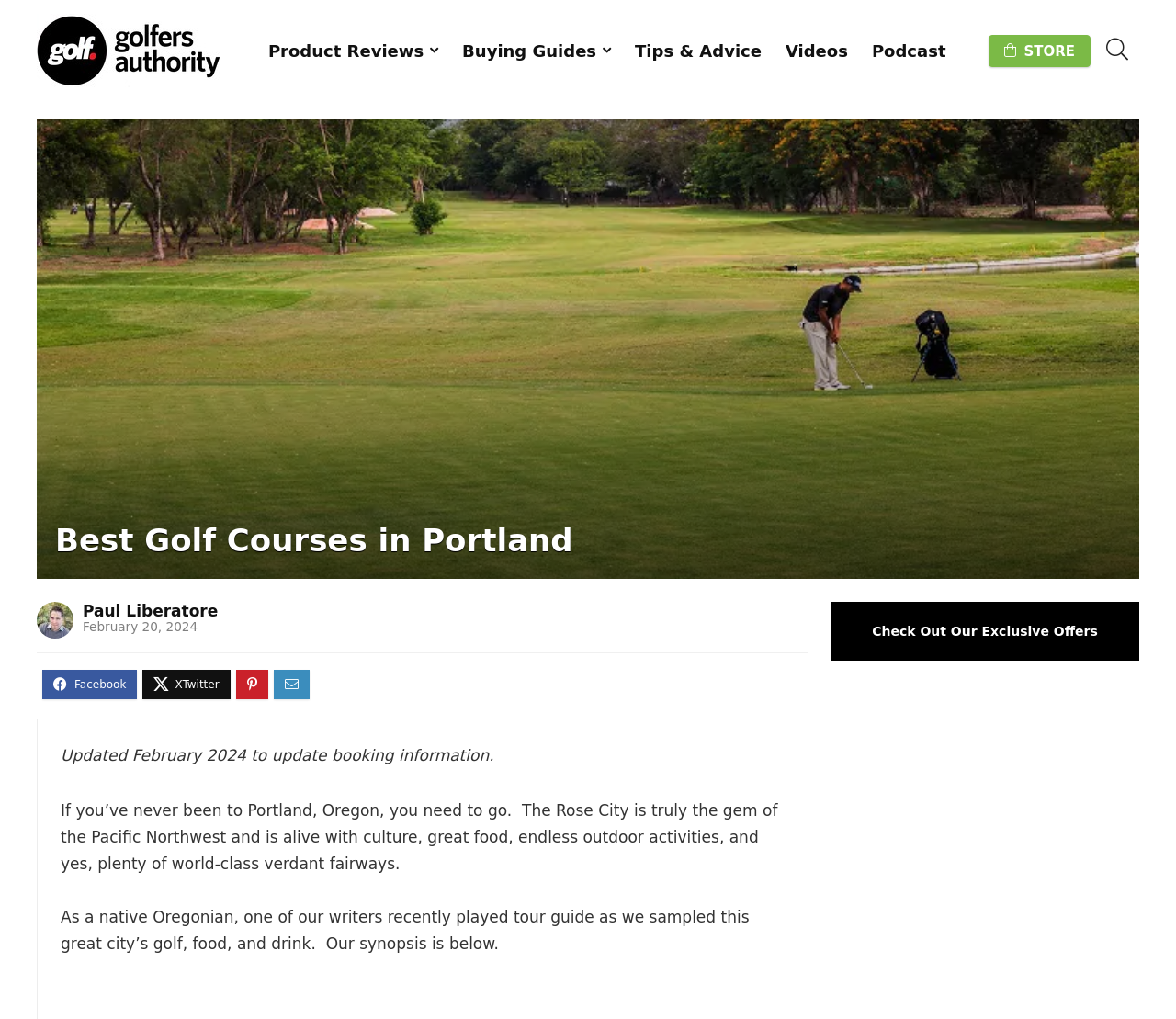Can you determine the bounding box coordinates of the area that needs to be clicked to fulfill the following instruction: "Check Out Exclusive Offers"?

[0.706, 0.591, 0.969, 0.648]